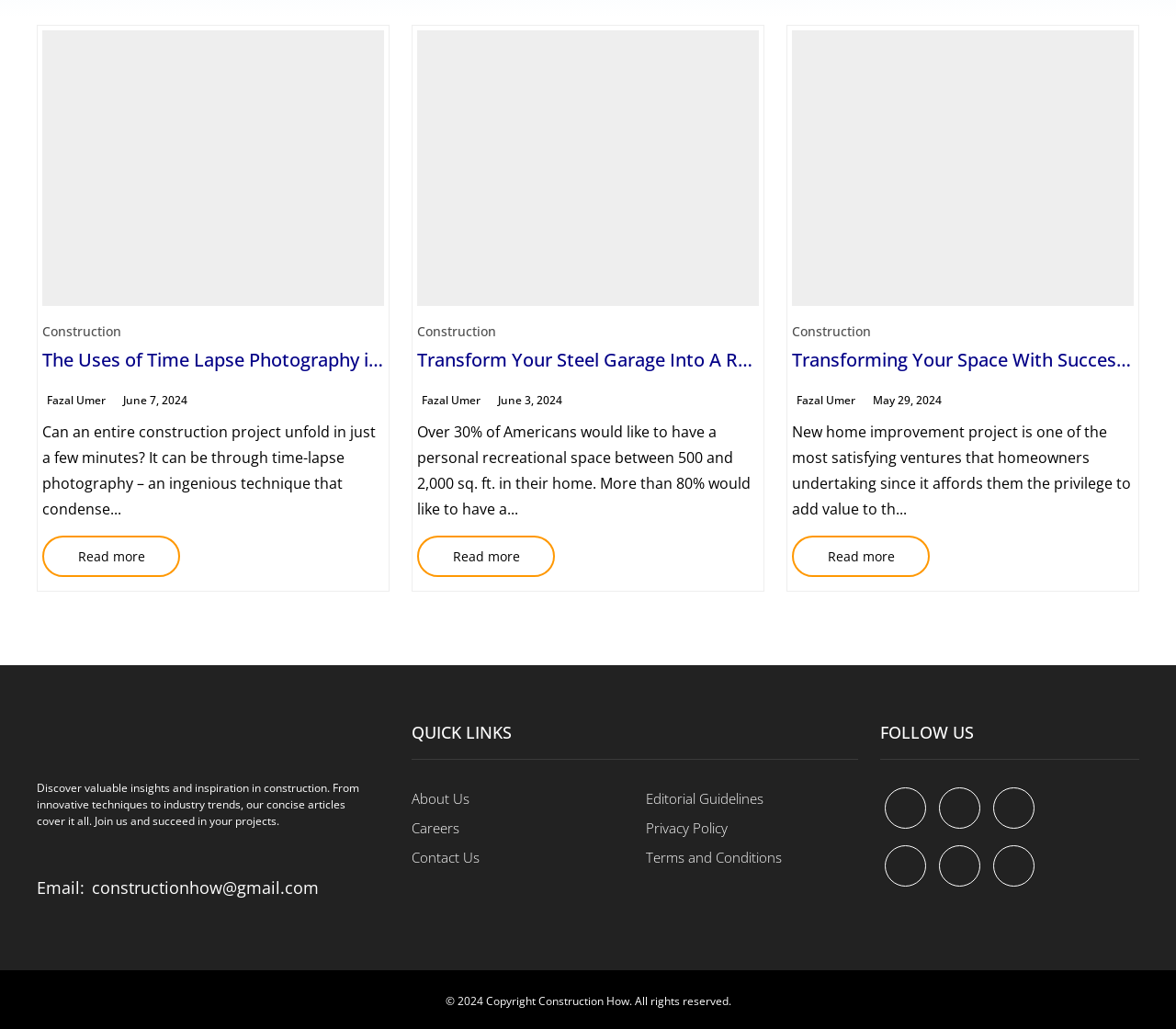Please identify the bounding box coordinates of the area I need to click to accomplish the following instruction: "Read more about Transform Your Steel Garage Into A Recreational Facility".

[0.355, 0.521, 0.472, 0.561]